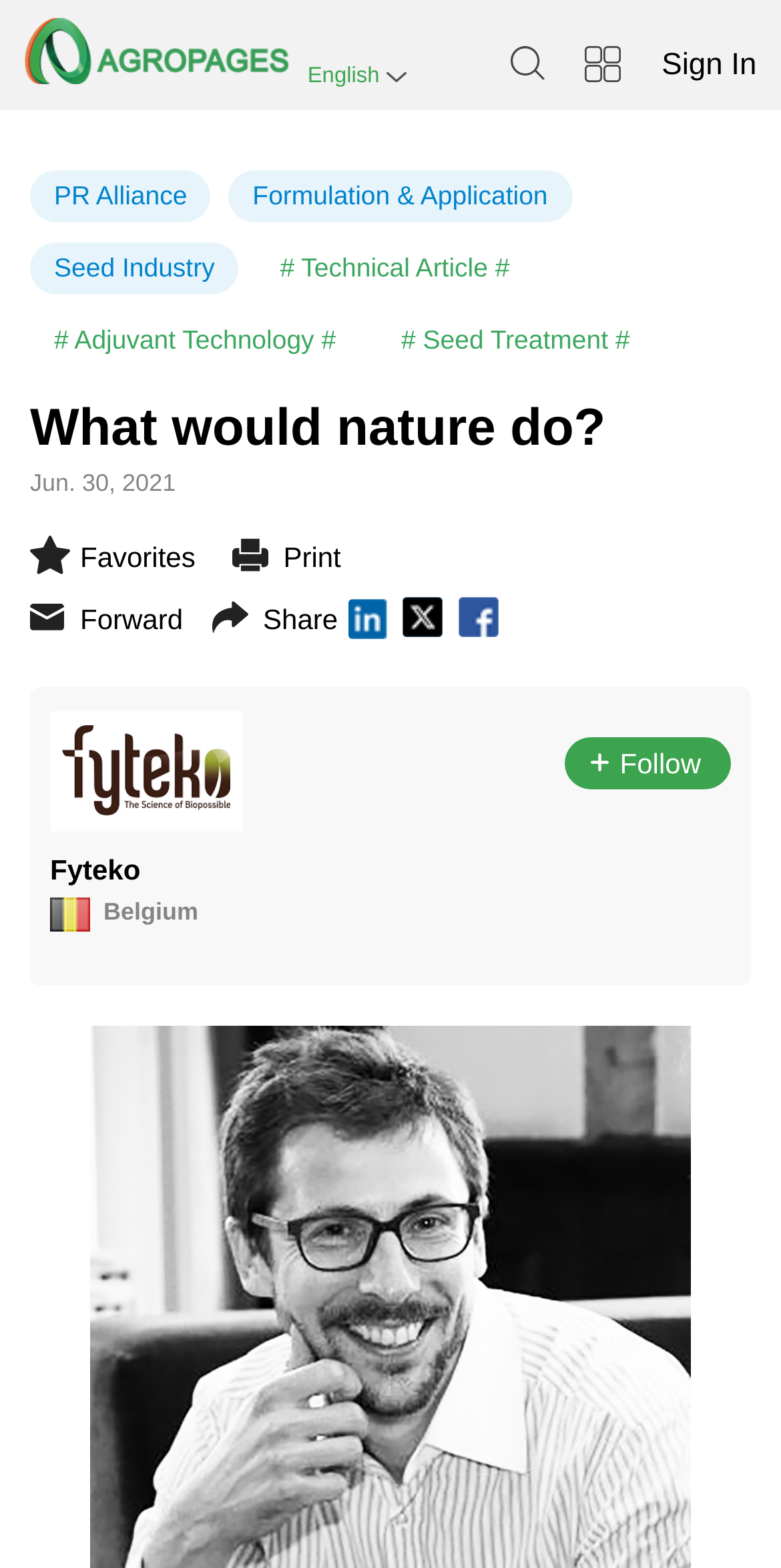With reference to the image, please provide a detailed answer to the following question: How many social media sharing links are there?

I found three social media sharing links, which are located below the 'Forward' link. They are represented by three identical icons.